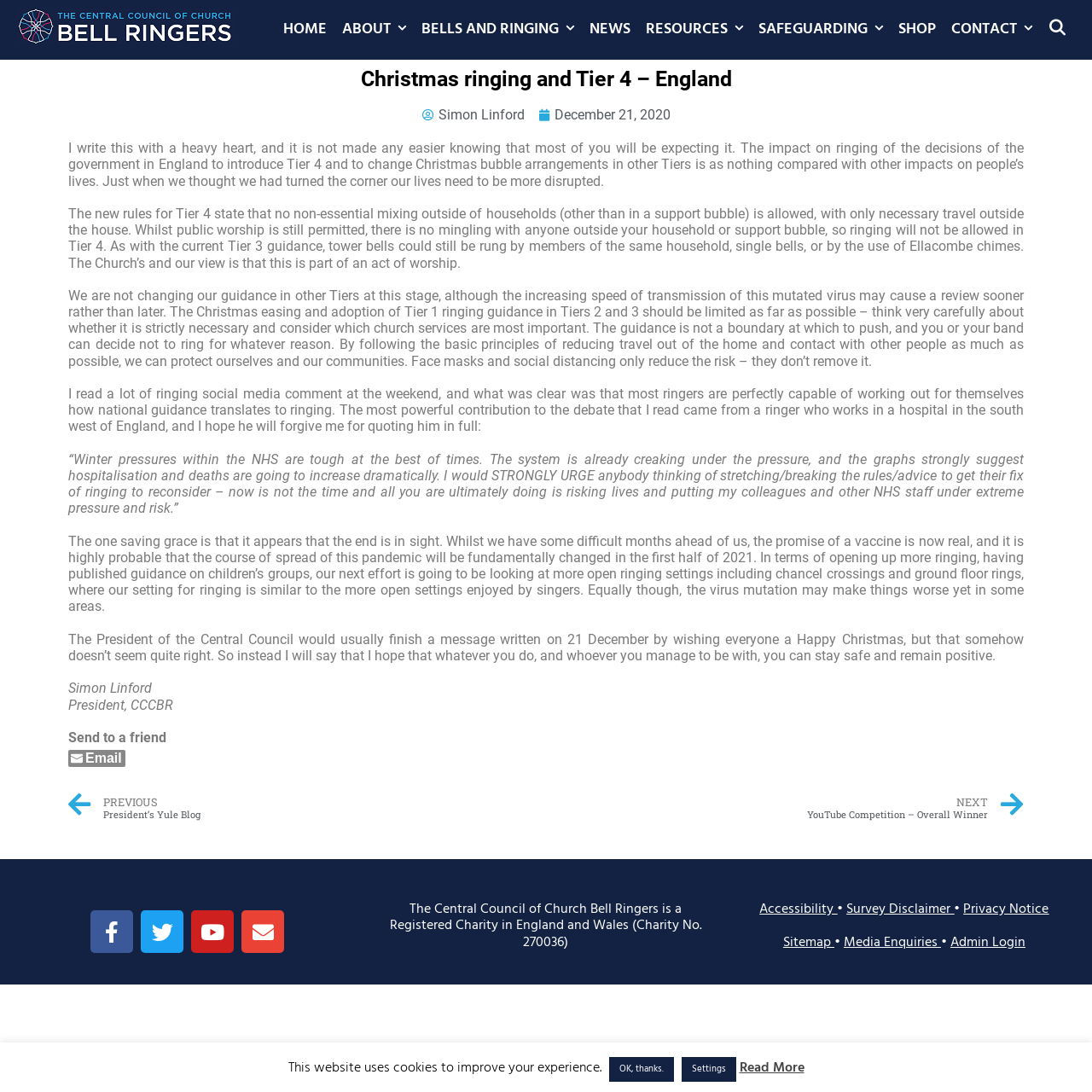What is the date of the article?
Kindly give a detailed and elaborate answer to the question.

I found the answer by looking at the text above the article, which says 'December 21, 2020'. This is likely the date the article was published.